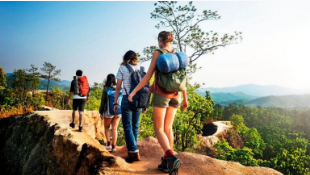What type of landscape is in the backdrop?
Please use the visual content to give a single word or phrase answer.

Rolling hills